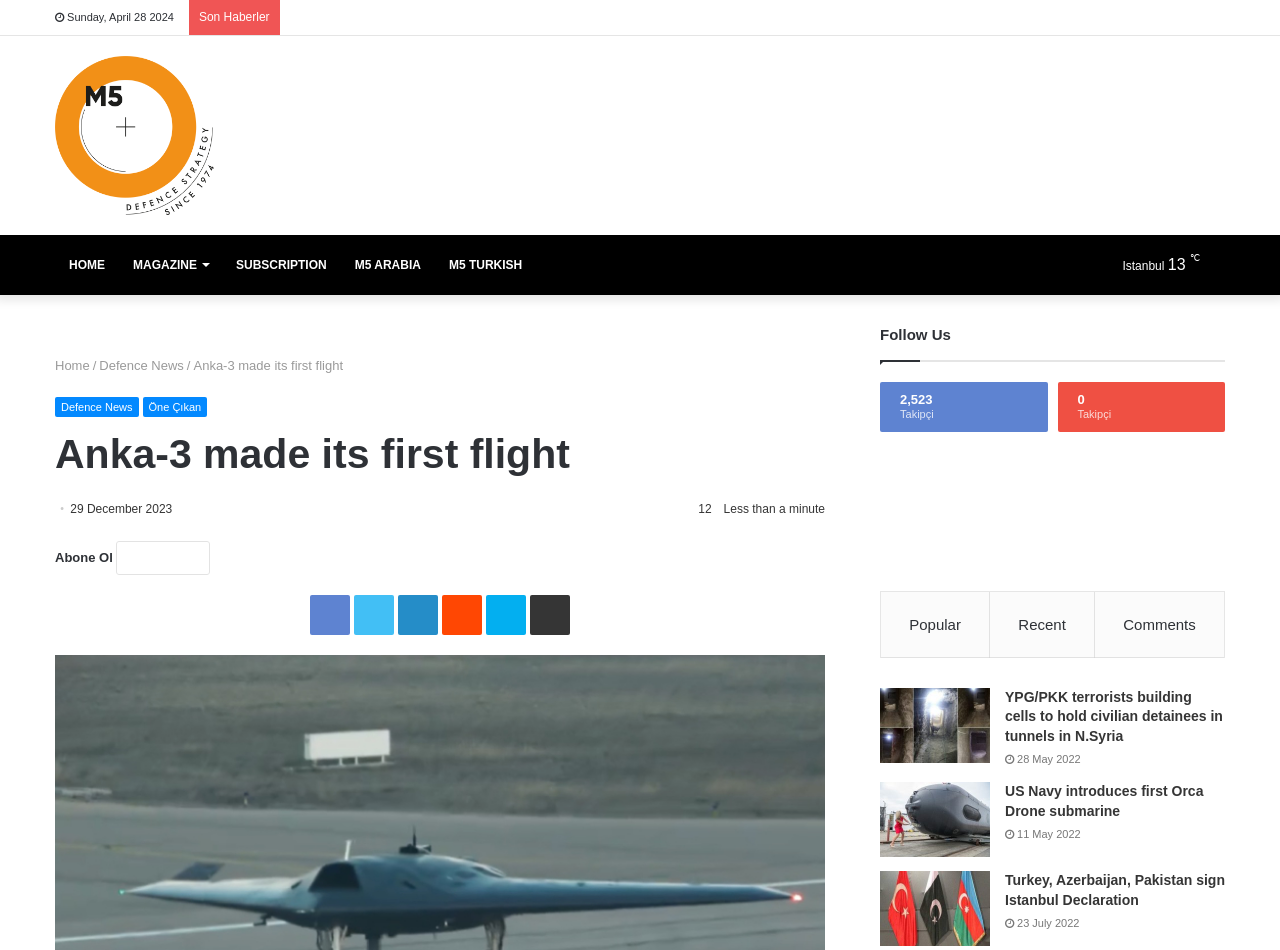Using the description "Home", predict the bounding box of the relevant HTML element.

[0.043, 0.377, 0.07, 0.393]